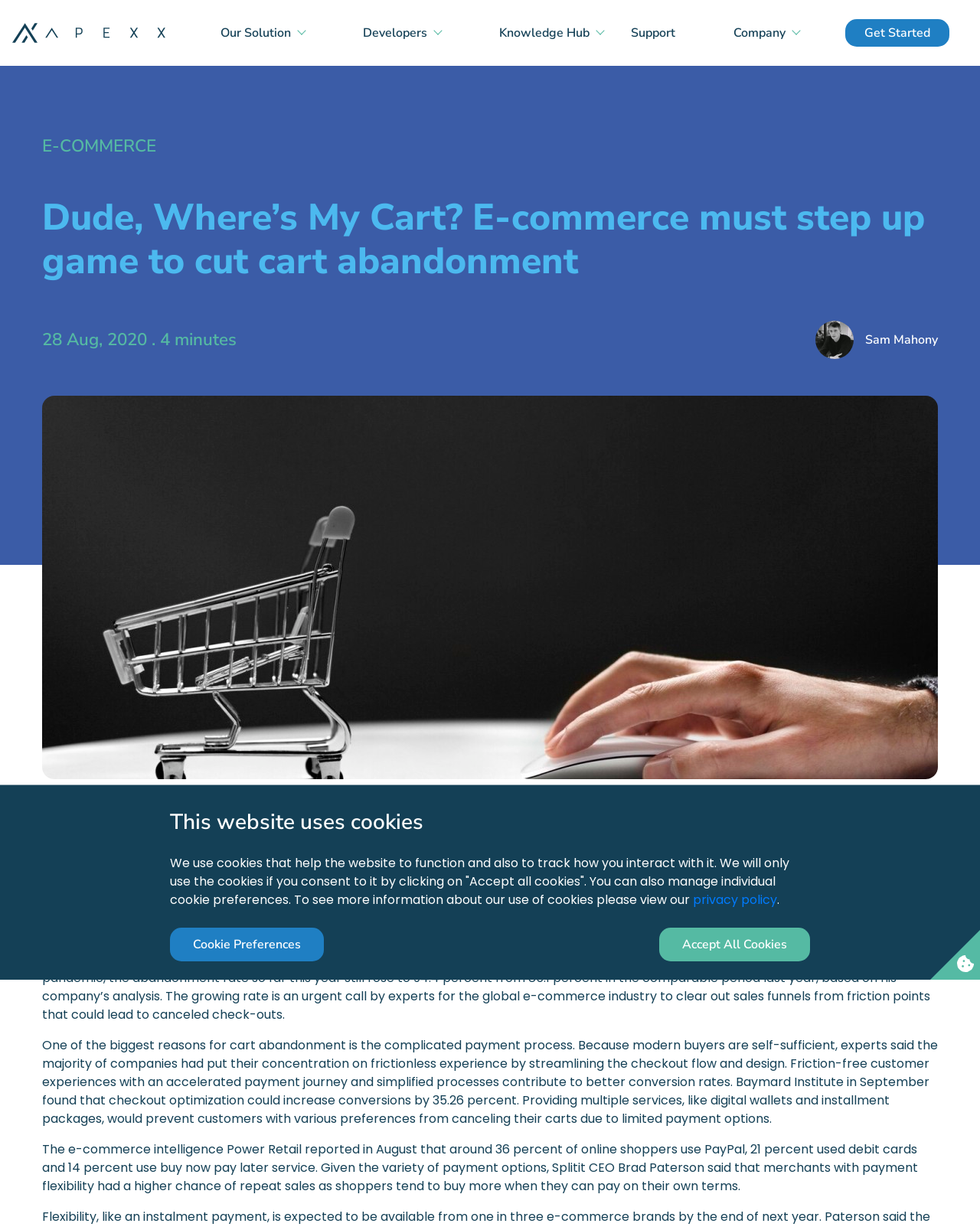Specify the bounding box coordinates of the region I need to click to perform the following instruction: "Click the 'Get Started' button". The coordinates must be four float numbers in the range of 0 to 1, i.e., [left, top, right, bottom].

[0.862, 0.016, 0.969, 0.038]